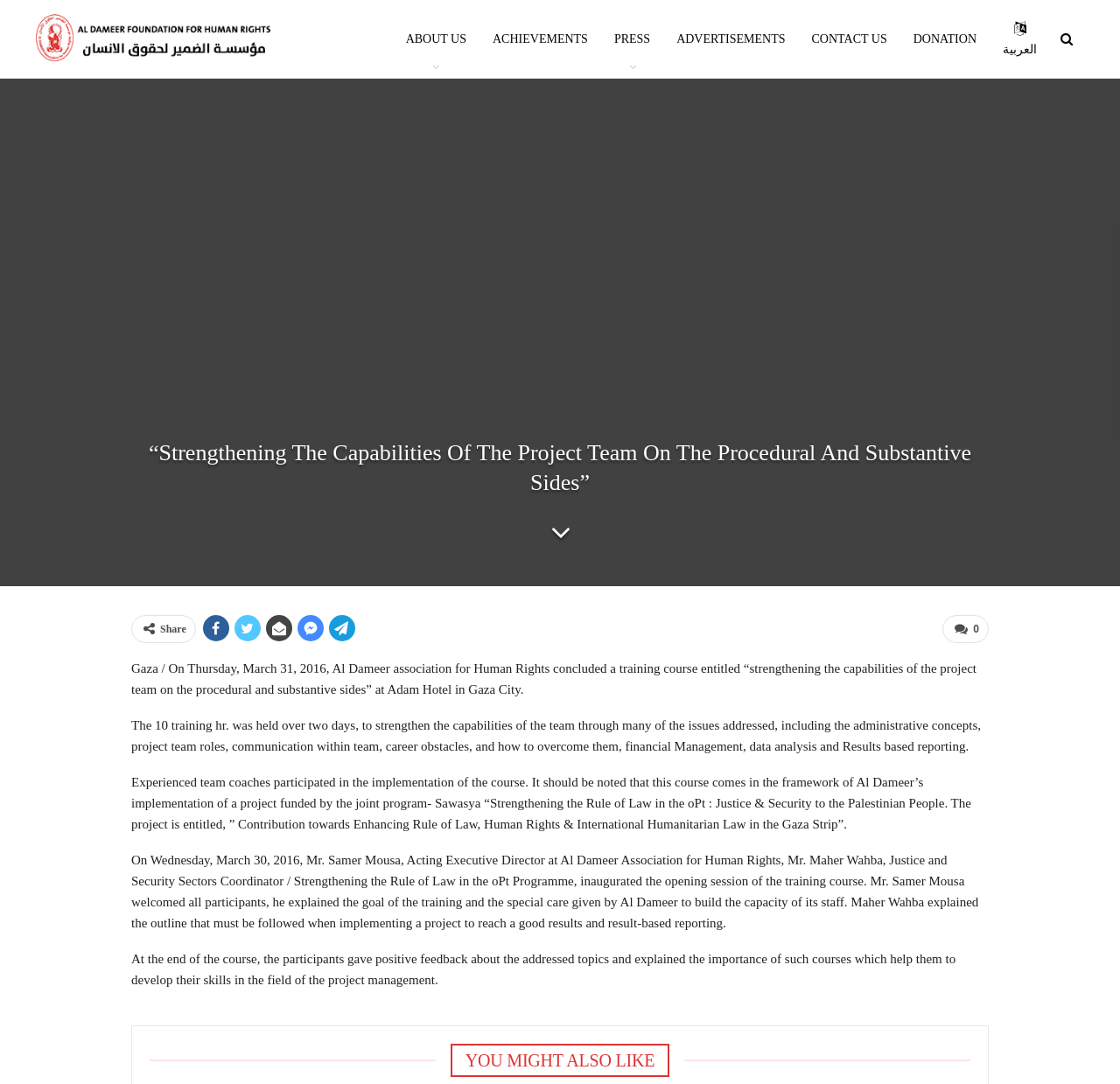How many links are there in the top navigation menu?
Look at the image and respond with a one-word or short phrase answer.

7